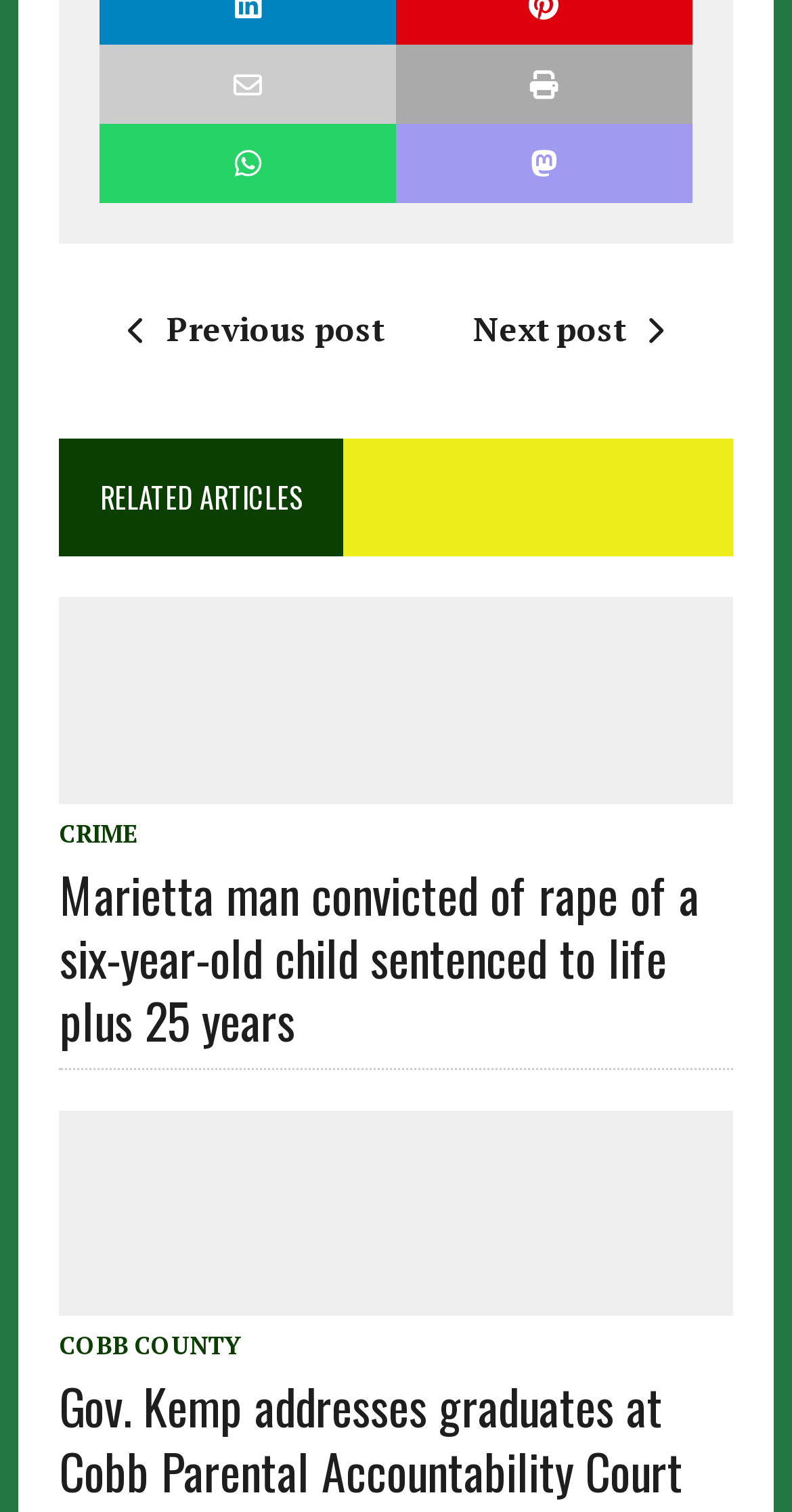Provide a short, one-word or phrase answer to the question below:
What is the category of the first article?

CRIME